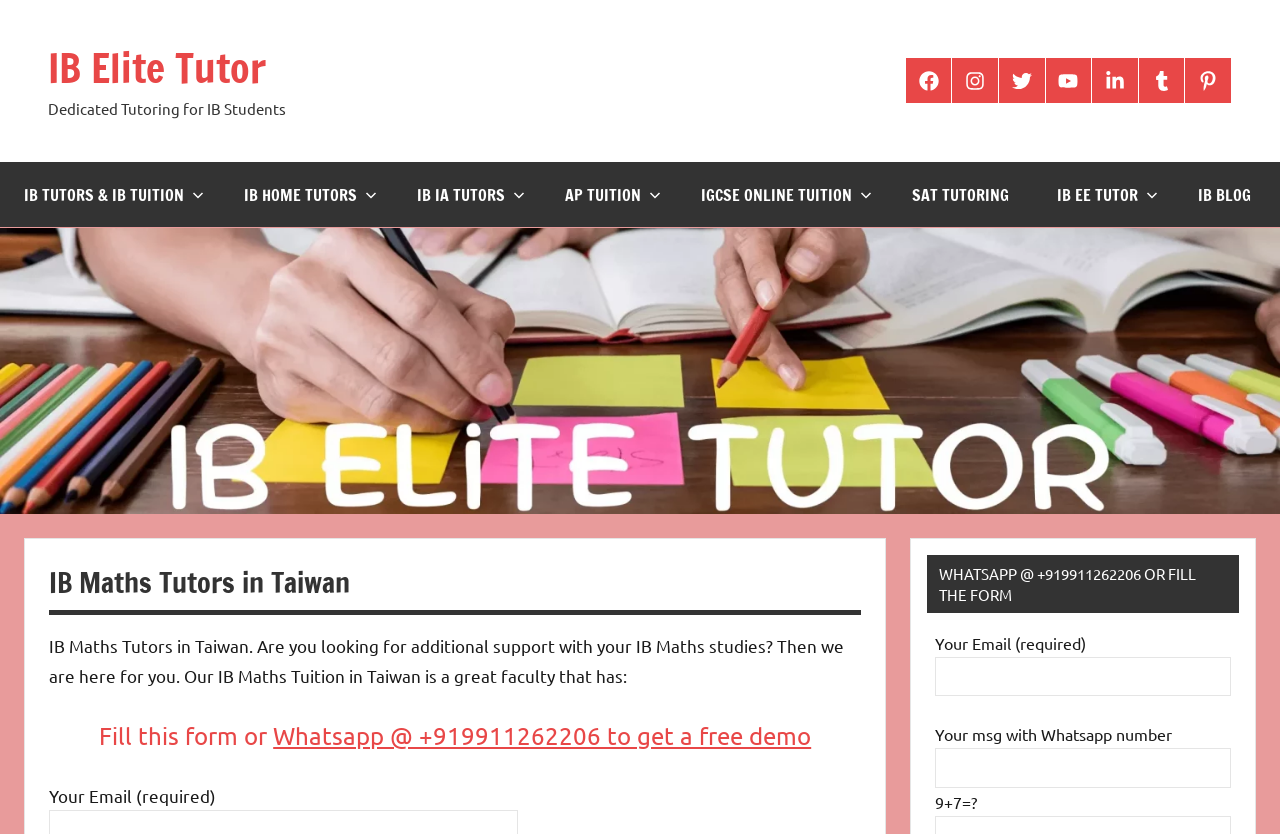Describe the entire webpage, focusing on both content and design.

The webpage is about IB Maths Tutors in Taiwan from reputed world schools, specifically promoting IB Elite Tutor's services. At the top, there is a link to "IB Elite Tutor" and a heading that reads "Dedicated Tutoring for IB Students". 

On the top-right corner, there are social media links to Facebook, Instagram, Twitter, YouTube, LinkedIn, Tumblr, and Pinterest. 

Below the social media links, there is a navigation menu labeled "Primary Menu" with links to various services, including "IB TUTORS & IB TUITION", "IB HOME TUTORS", "IB IA TUTORS", "AP TUITION", "IGCSE ONLINE TUITION", "SAT TUTORING", "IB EE TUTOR", and "IB BLOG".

The main content of the webpage is an image with the logo "IB Elite Tutor" and a heading that reads "IB Maths Tutors in Taiwan". Below the heading, there is a paragraph of text that describes the IB Maths Tuition service in Taiwan, stating that it is a great faculty that can provide additional support with IB Maths studies.

Underneath the paragraph, there is a call-to-action section with a link to Whatsapp for a free demo and a form to fill out. The form has fields for email and message, as well as a captcha to verify that the user is not a robot.

On the right side of the form, there is a heading that reads "WHATSAPP @ +919911262206 OR FILL THE FORM" and a duplicate of the form fields.